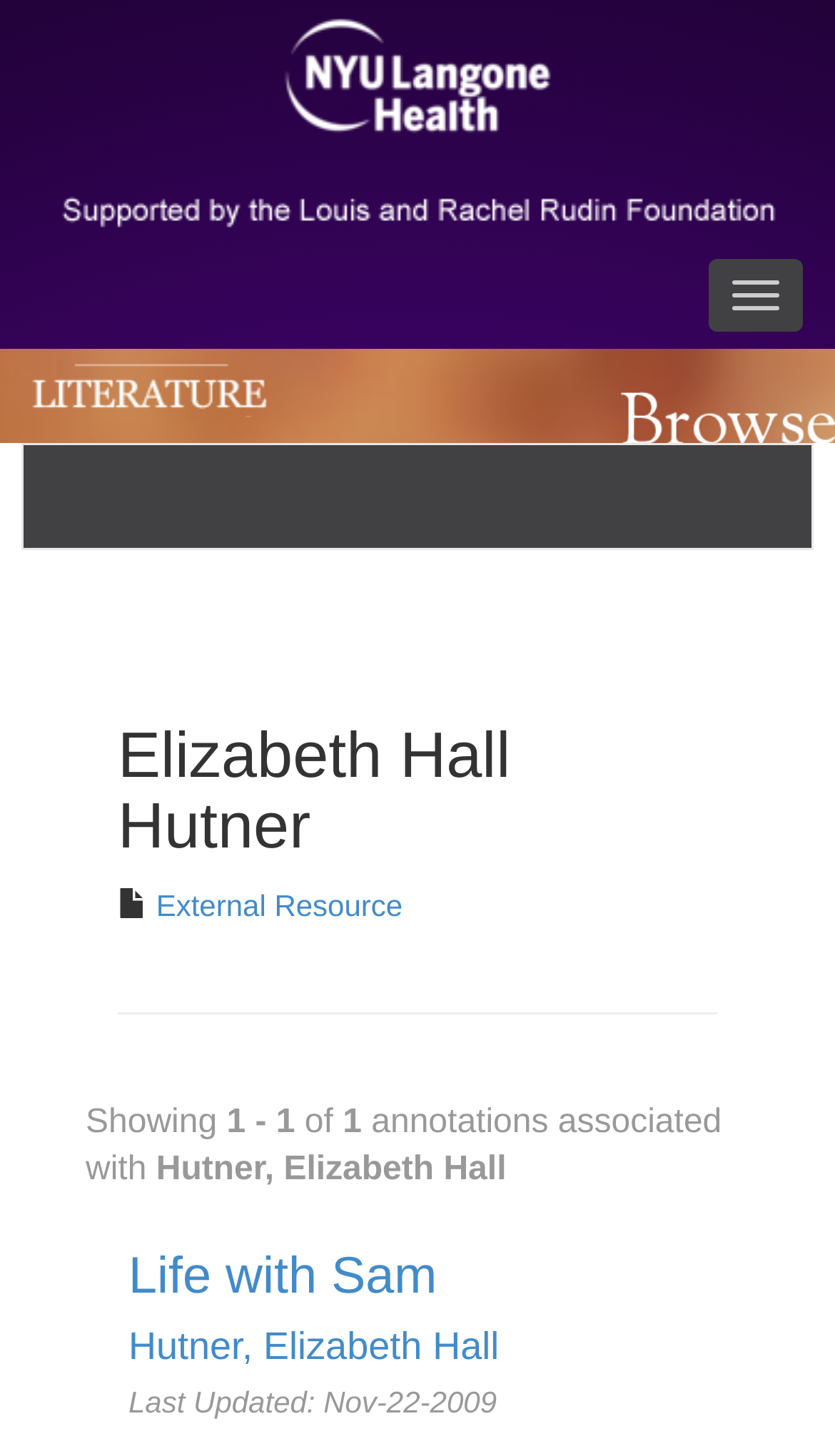Provide a thorough description of the webpage's content and layout.

The webpage is a database for Literature Arts Medicine, titled "LitMed: Literature Arts Medicine Database". At the top left, there is a link and an image, with a button to toggle navigation on the top right. Another image is located on the top right corner.

Below the top section, there is a heading that reads "Elizabeth Hall Hutner". Underneath this heading, there is a link to an external resource. A horizontal separator line divides the page, separating the top section from the bottom section.

In the bottom section, there are several lines of text. The first line reads "Showing 1 - 1 of annotations associated with Hutner, Elizabeth Hall". Below this, there are two headings, "Life with Sam" and "Hutner, Elizabeth Hall", each with a corresponding link. The page ends with a line of text that indicates the last update date, "Last Updated: Nov-22-2009".